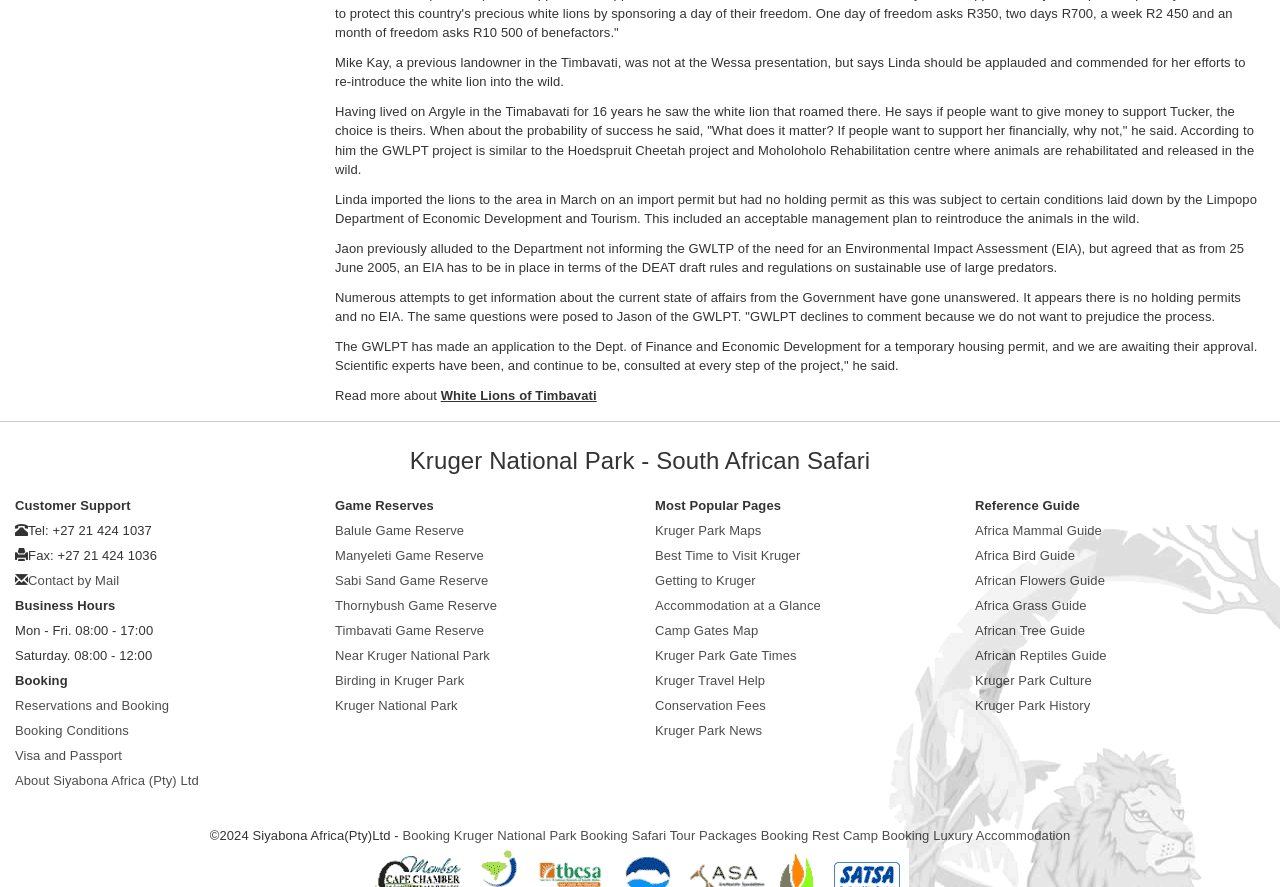Pinpoint the bounding box coordinates of the clickable area necessary to execute the following instruction: "Book a reservation". The coordinates should be given as four float numbers between 0 and 1, namely [left, top, right, bottom].

[0.012, 0.787, 0.132, 0.804]